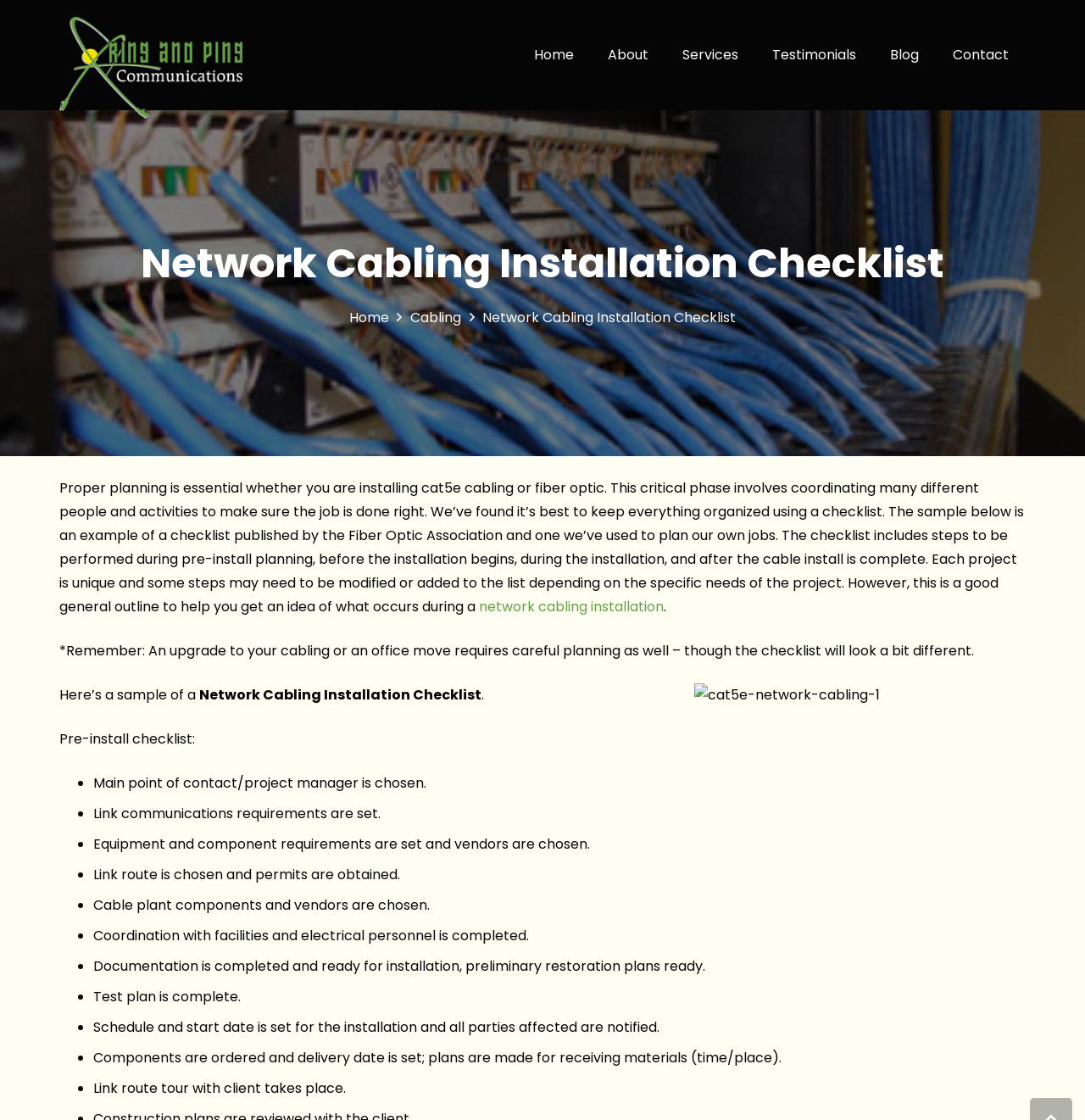Identify the bounding box coordinates of the region that should be clicked to execute the following instruction: "View the 'cat5e-network-cabling-1' image".

[0.64, 0.61, 0.945, 0.826]